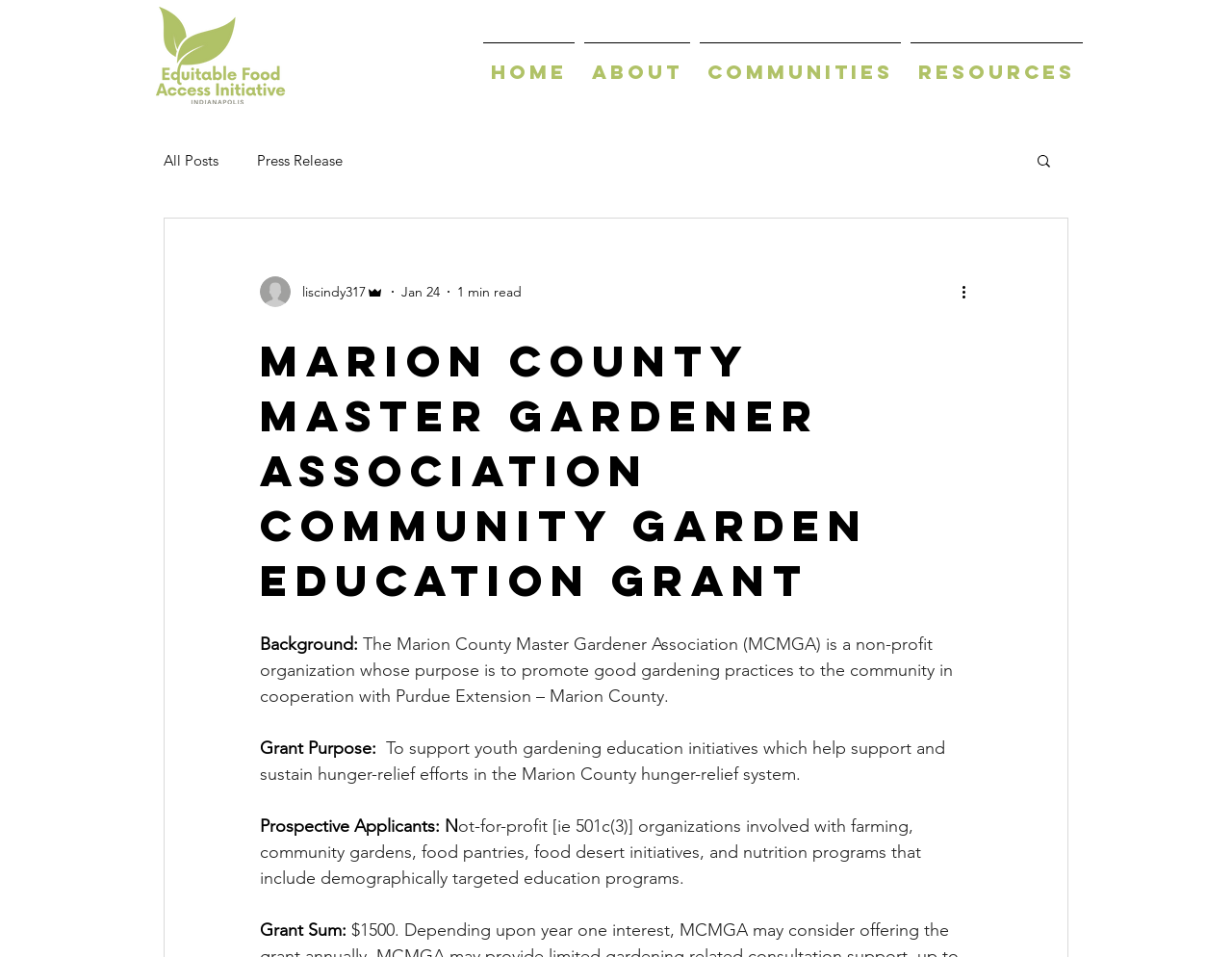Find and provide the bounding box coordinates for the UI element described with: "COMMUNITIES".

[0.564, 0.044, 0.735, 0.089]